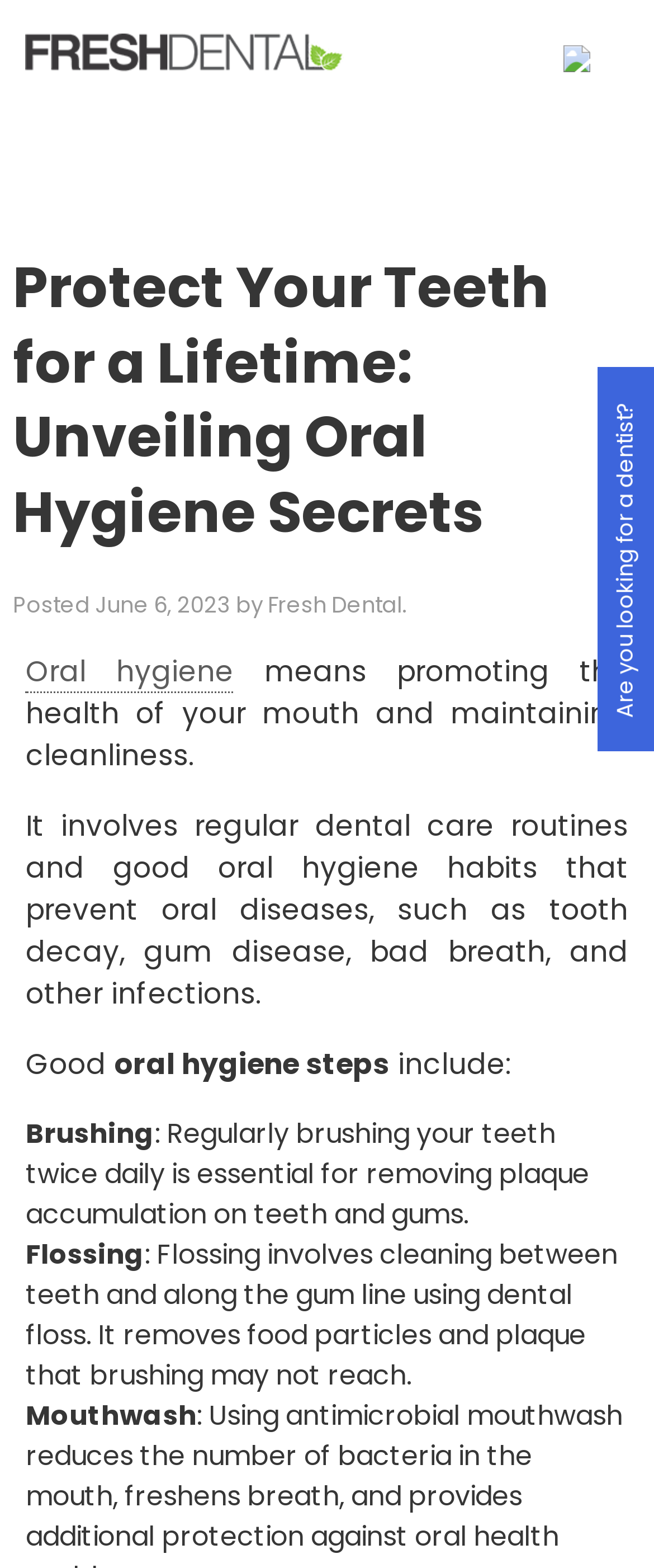Identify and extract the heading text of the webpage.

Protect Your Teeth for a Lifetime: Unveiling Oral Hygiene Secrets